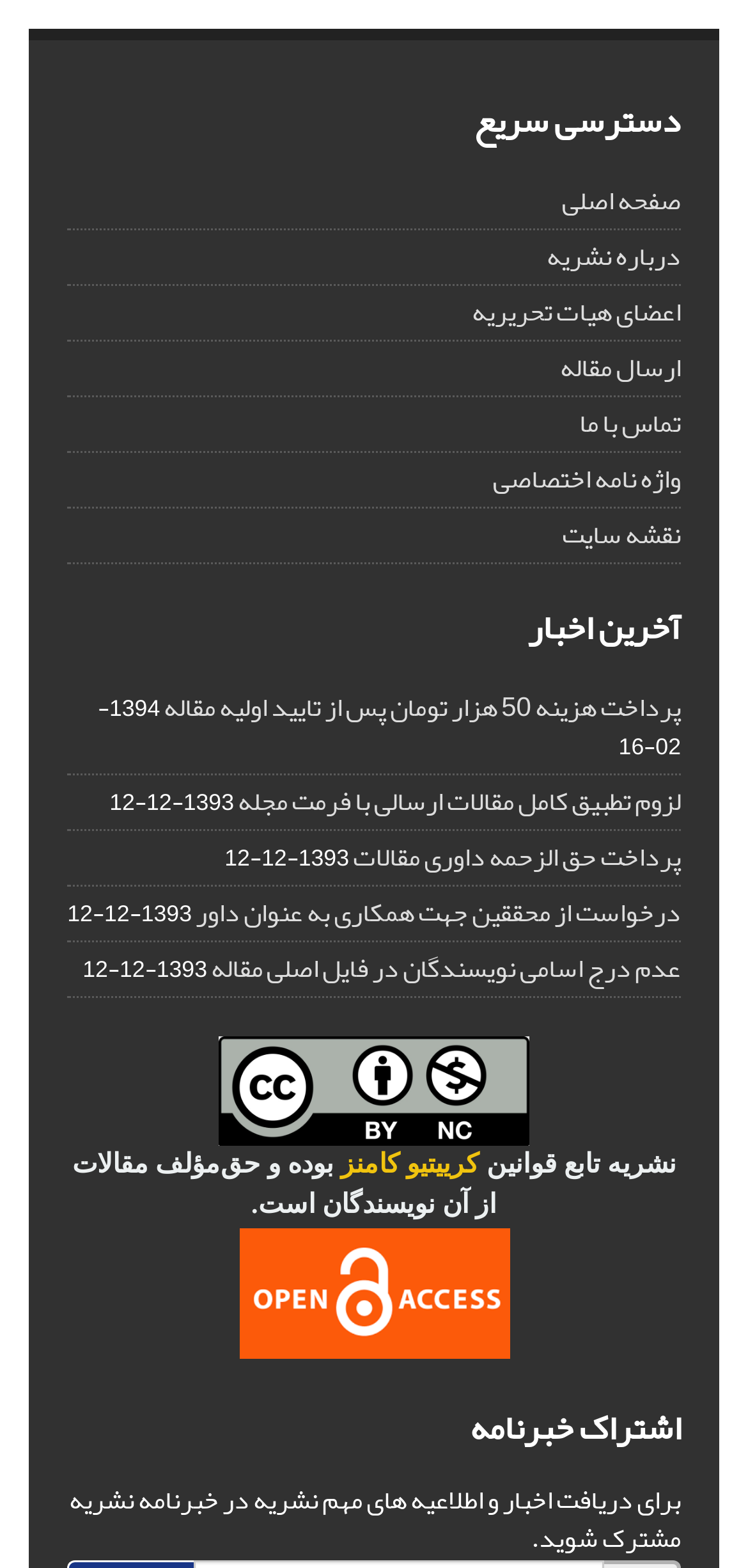Find and indicate the bounding box coordinates of the region you should select to follow the given instruction: "contact us".

[0.774, 0.253, 0.91, 0.286]